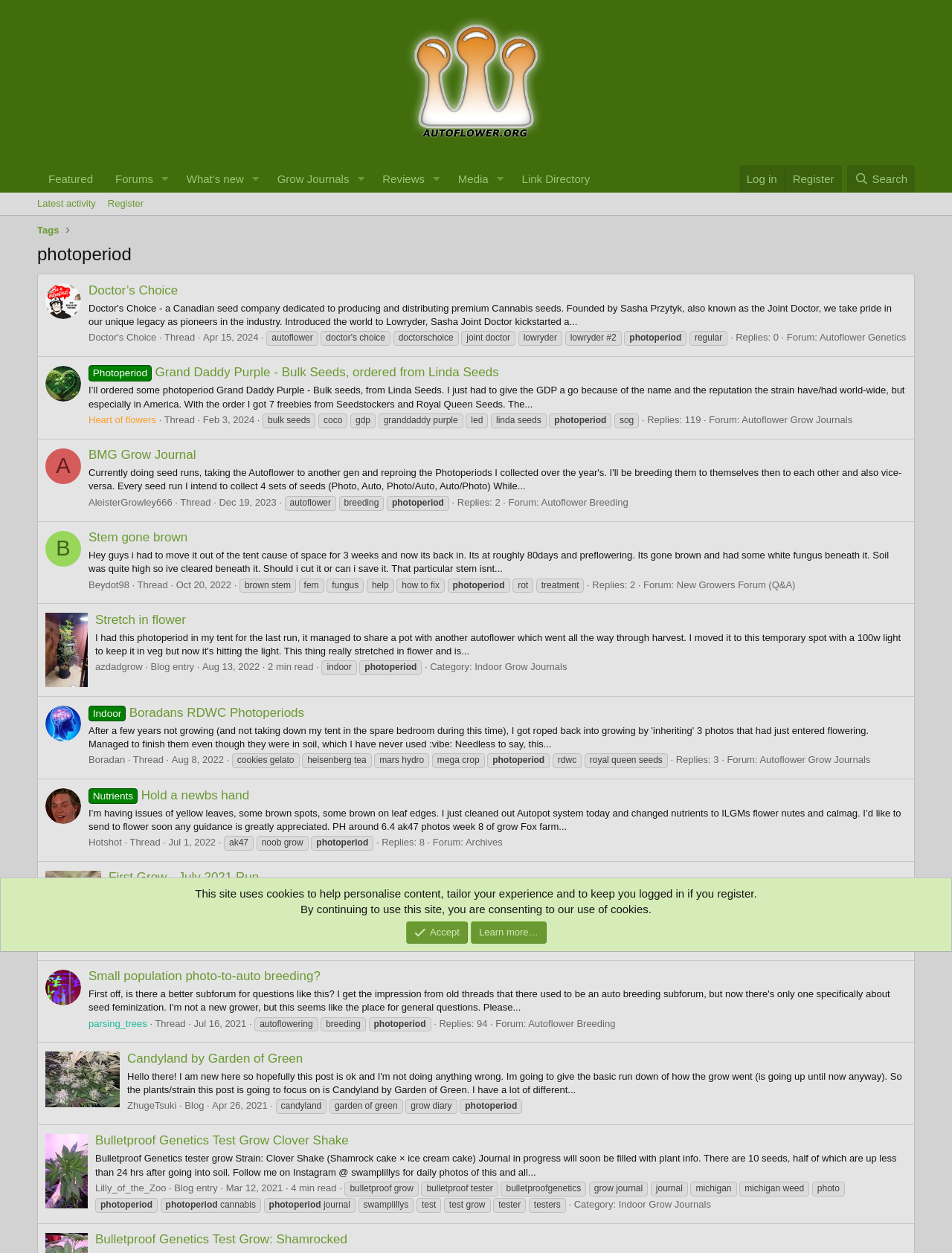Can you give a detailed response to the following question using the information from the image? How many replies does the thread 'BMG Grow Journal' have?

I found the link element with ID 467, which has the text 'BMG Grow Journal', and its corresponding static text element with ID 1038, which has the text 'Replies: 2'. This indicates that the thread 'BMG Grow Journal' has 2 replies.